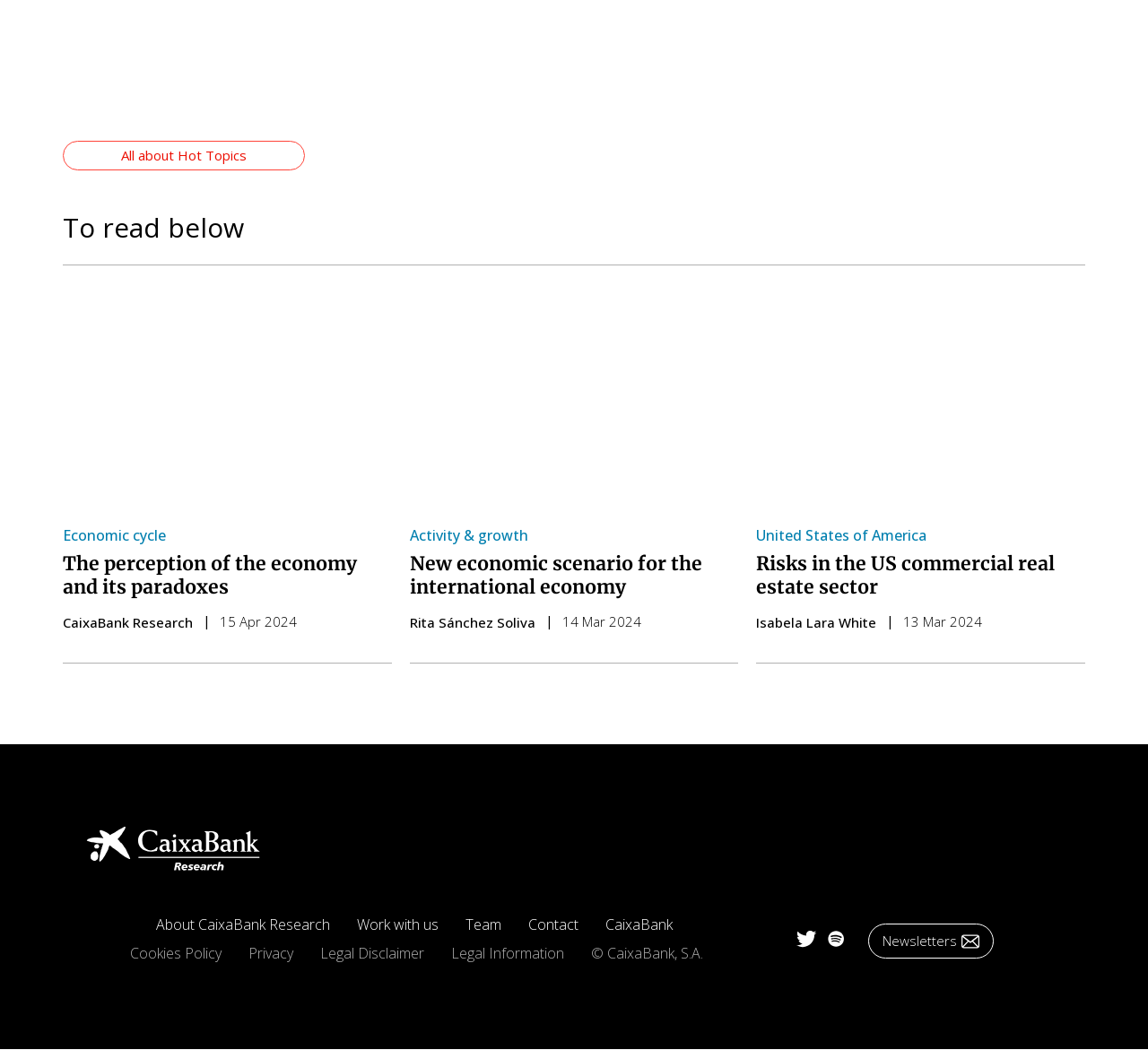Find the bounding box coordinates of the clickable area that will achieve the following instruction: "Click on 'All about Hot Topics'".

[0.055, 0.134, 0.266, 0.162]